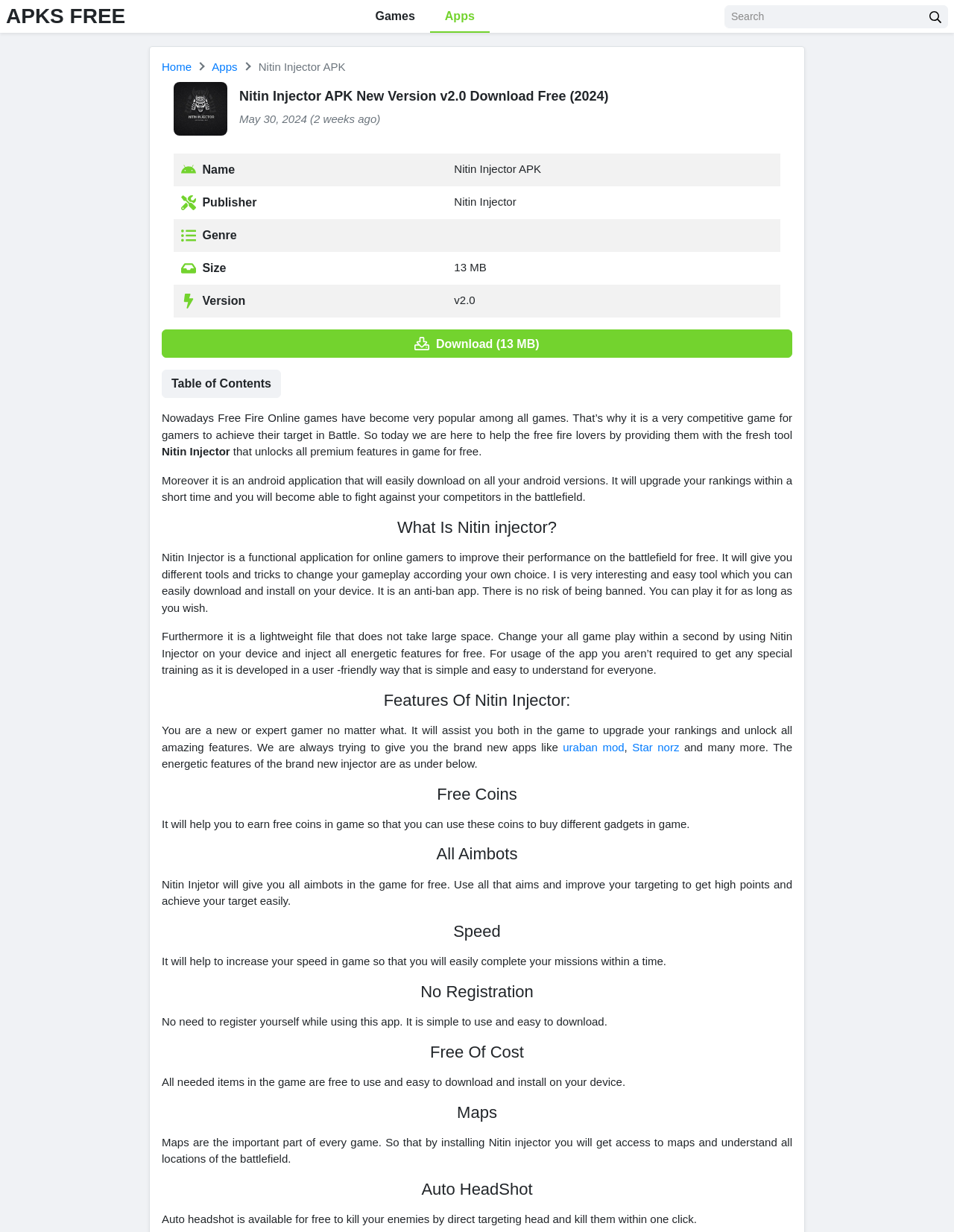Find the bounding box coordinates of the element I should click to carry out the following instruction: "Click on Games".

[0.378, 0.0, 0.451, 0.027]